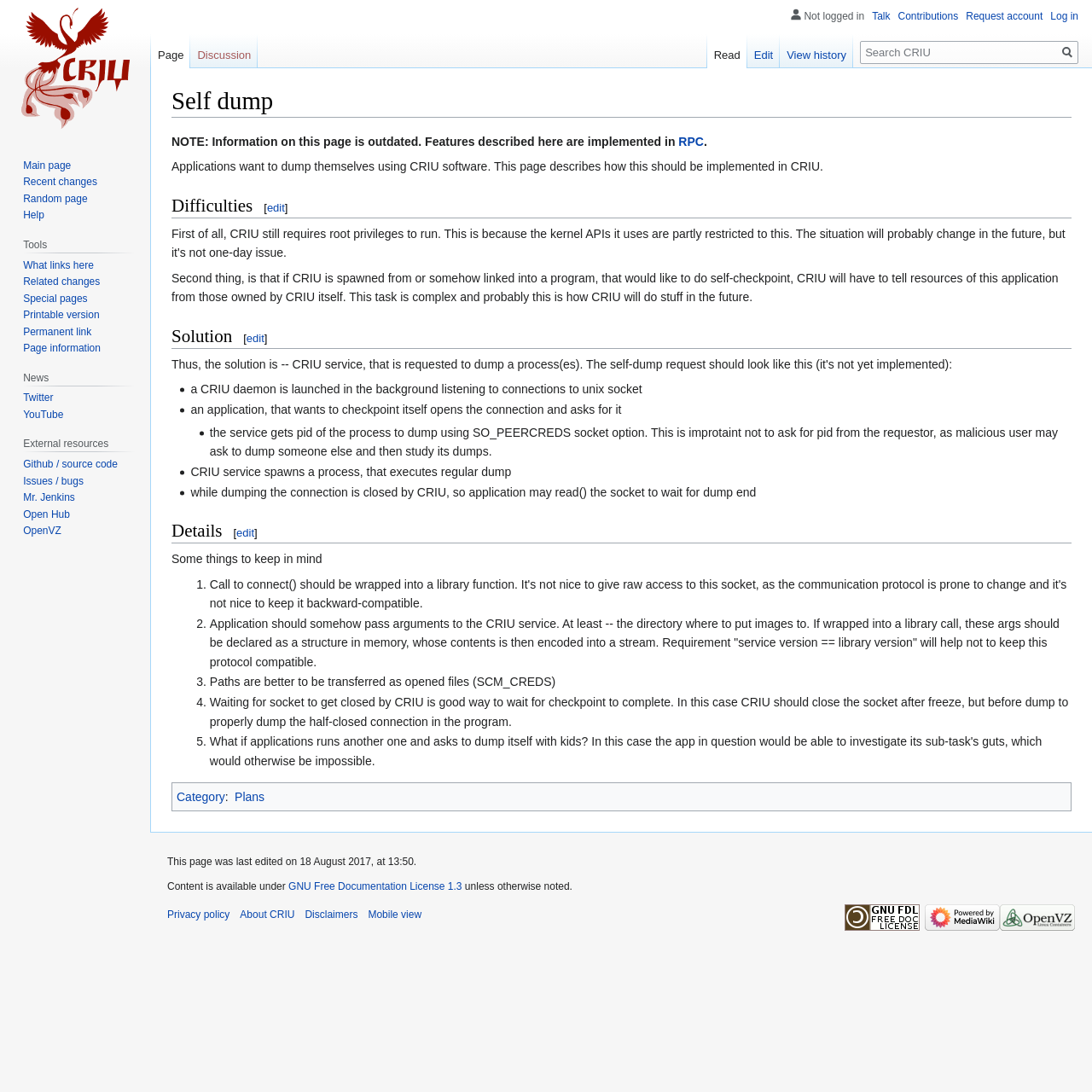From the webpage screenshot, predict the bounding box of the UI element that matches this description: "GNU Free Documentation License 1.3".

[0.264, 0.806, 0.423, 0.817]